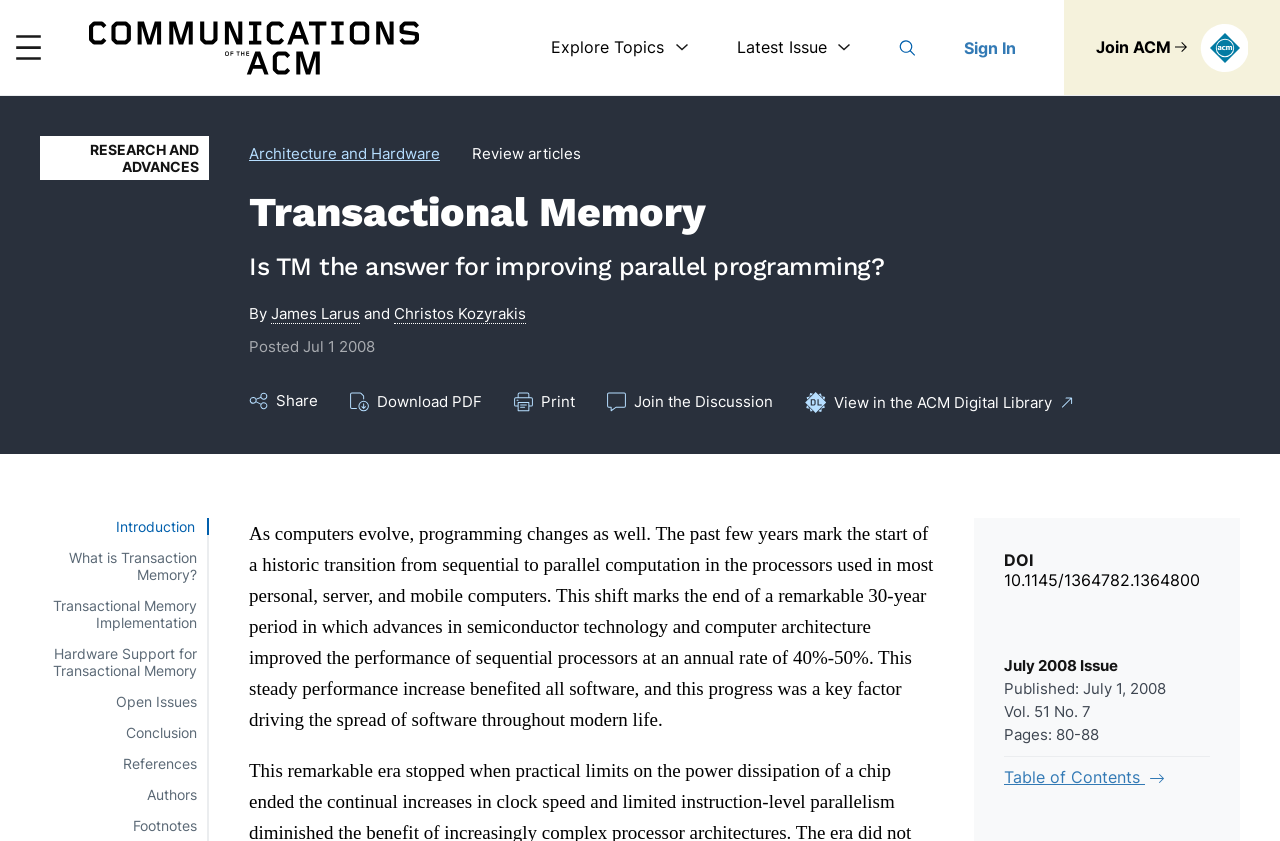What is the publication date of the article?
Using the image as a reference, answer with just one word or a short phrase.

July 1, 2008